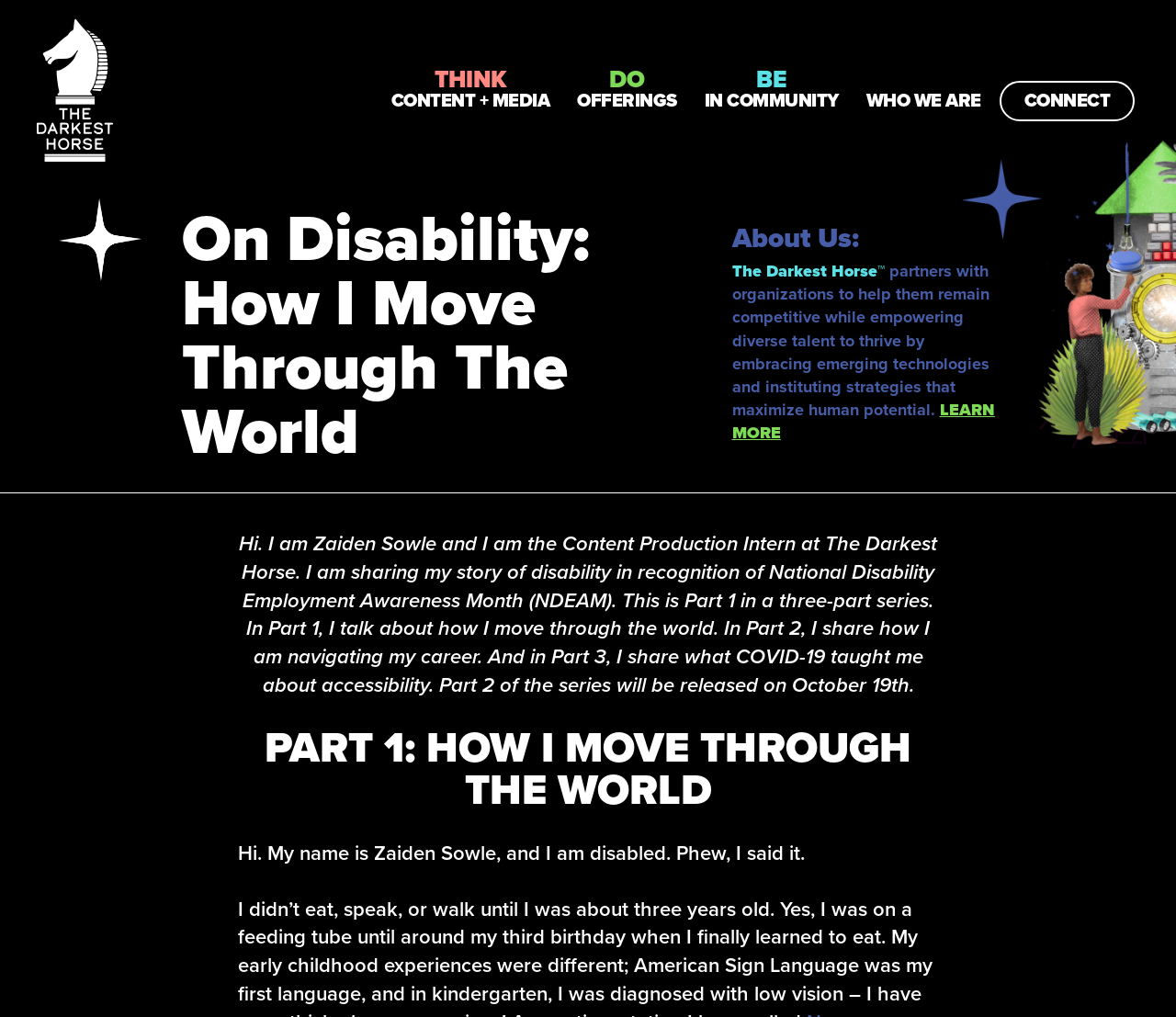When will Part 2 of Zaiden Sowle's story series be released?
Please analyze the image and answer the question with as much detail as possible.

The article mentions that 'Part 2 of the series will be released on October 19th.'